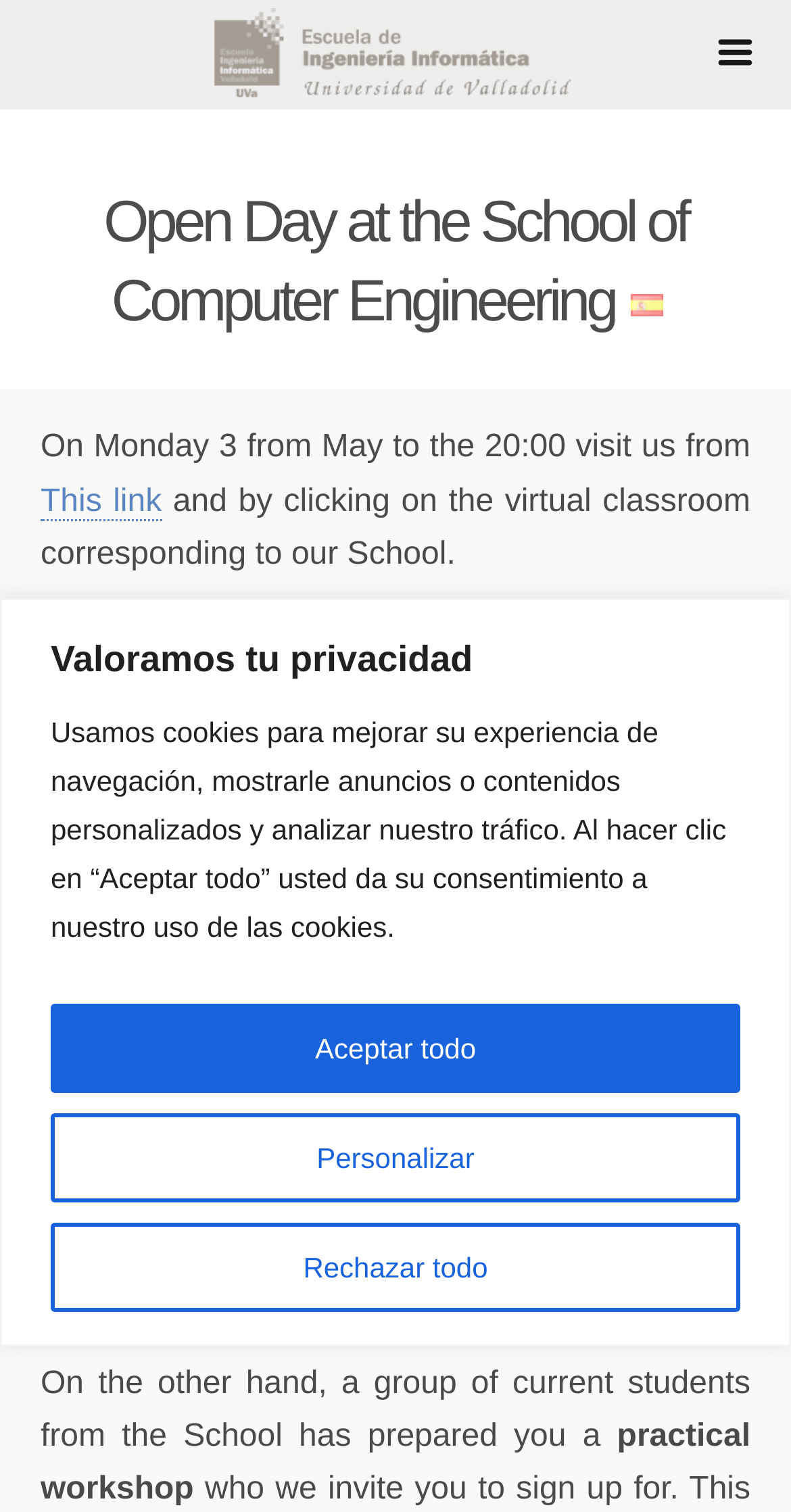Provide the bounding box coordinates for the UI element described in this sentence: "Personalizar". The coordinates should be four float values between 0 and 1, i.e., [left, top, right, bottom].

[0.064, 0.736, 0.936, 0.795]